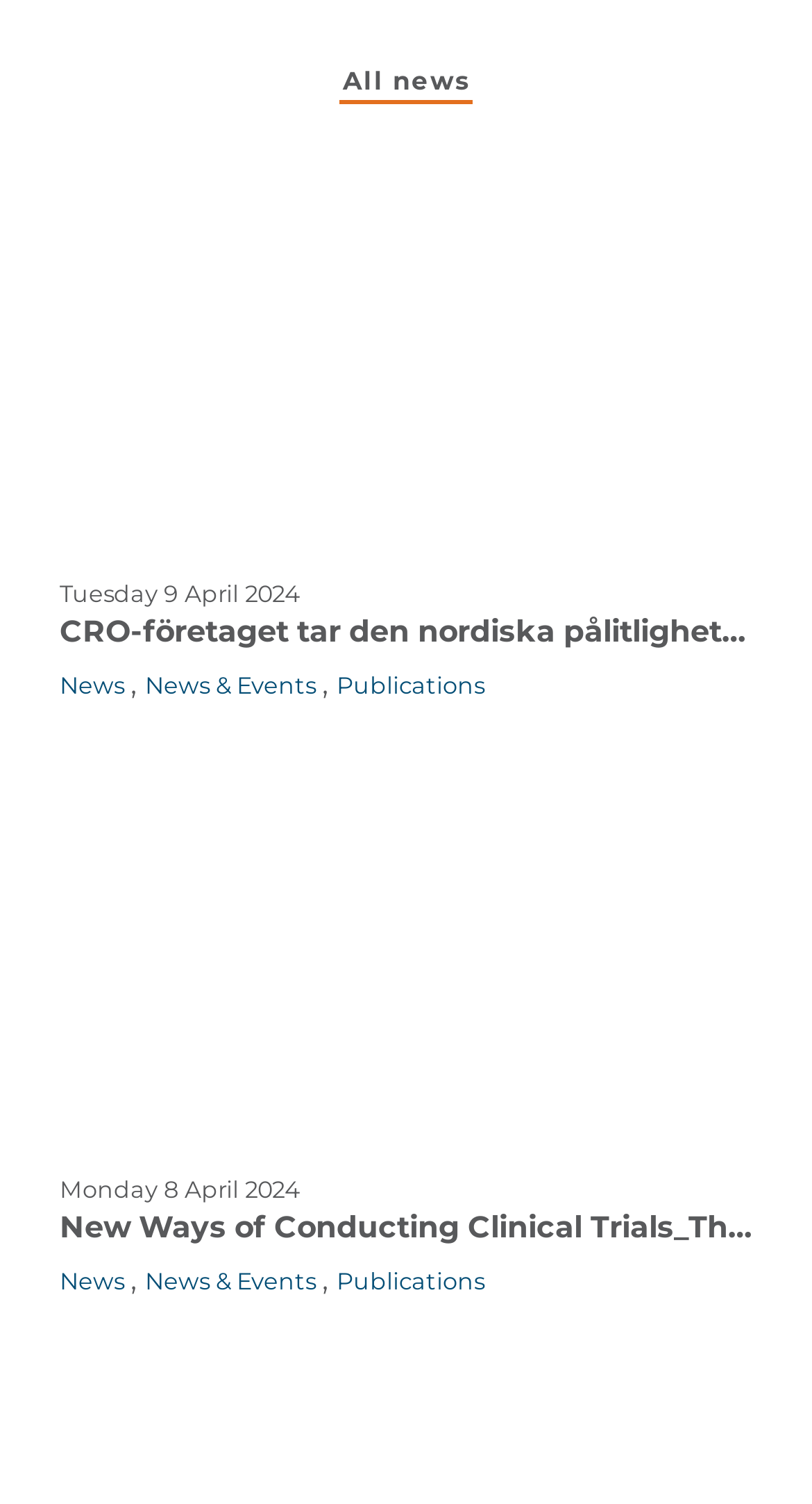Identify the bounding box coordinates for the UI element described as: "News".

[0.074, 0.445, 0.161, 0.465]